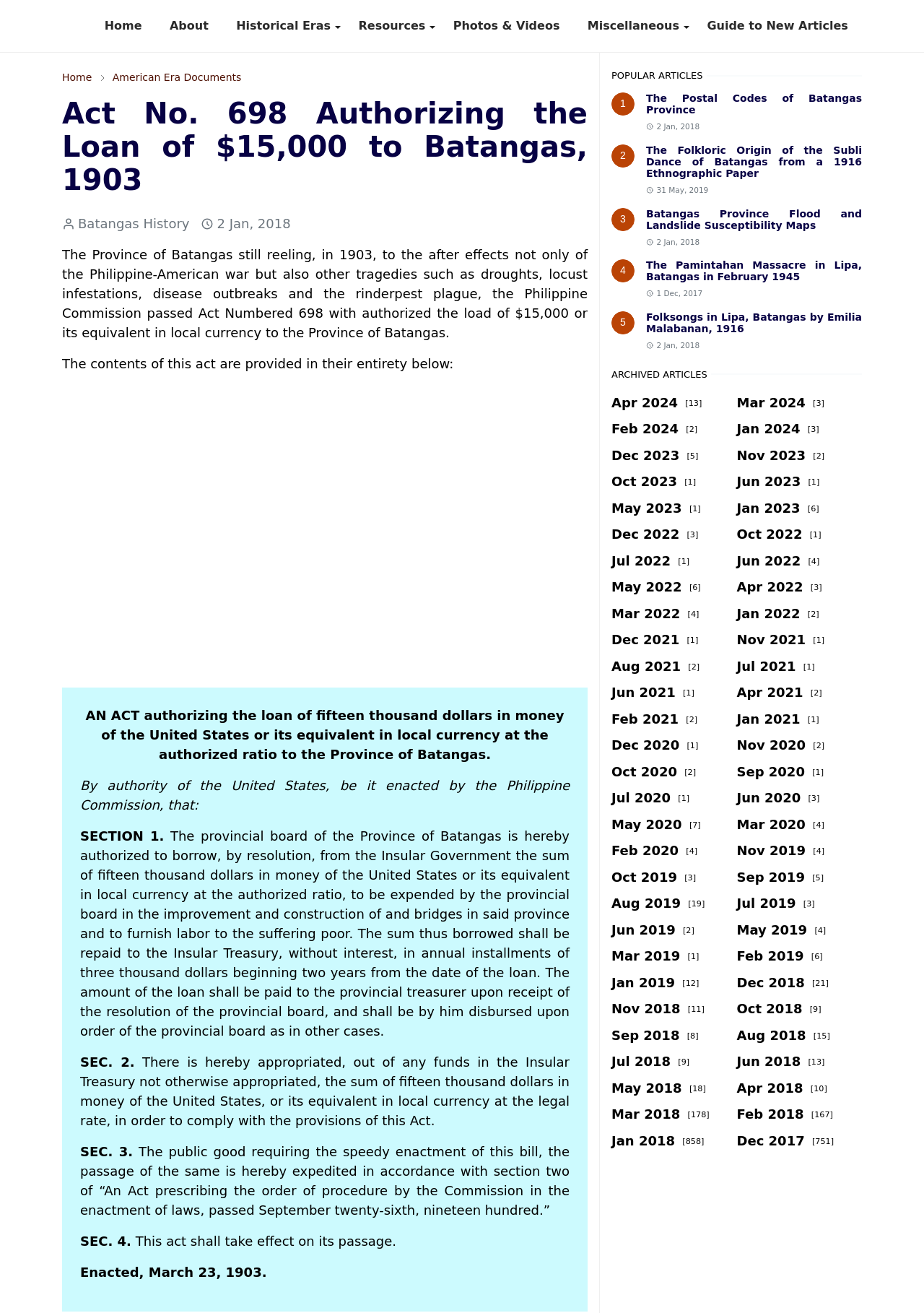Please determine the bounding box coordinates for the UI element described here. Use the format (top-left x, top-left y, bottom-right x, bottom-right y) with values bounded between 0 and 1: 5

[0.662, 0.237, 0.687, 0.255]